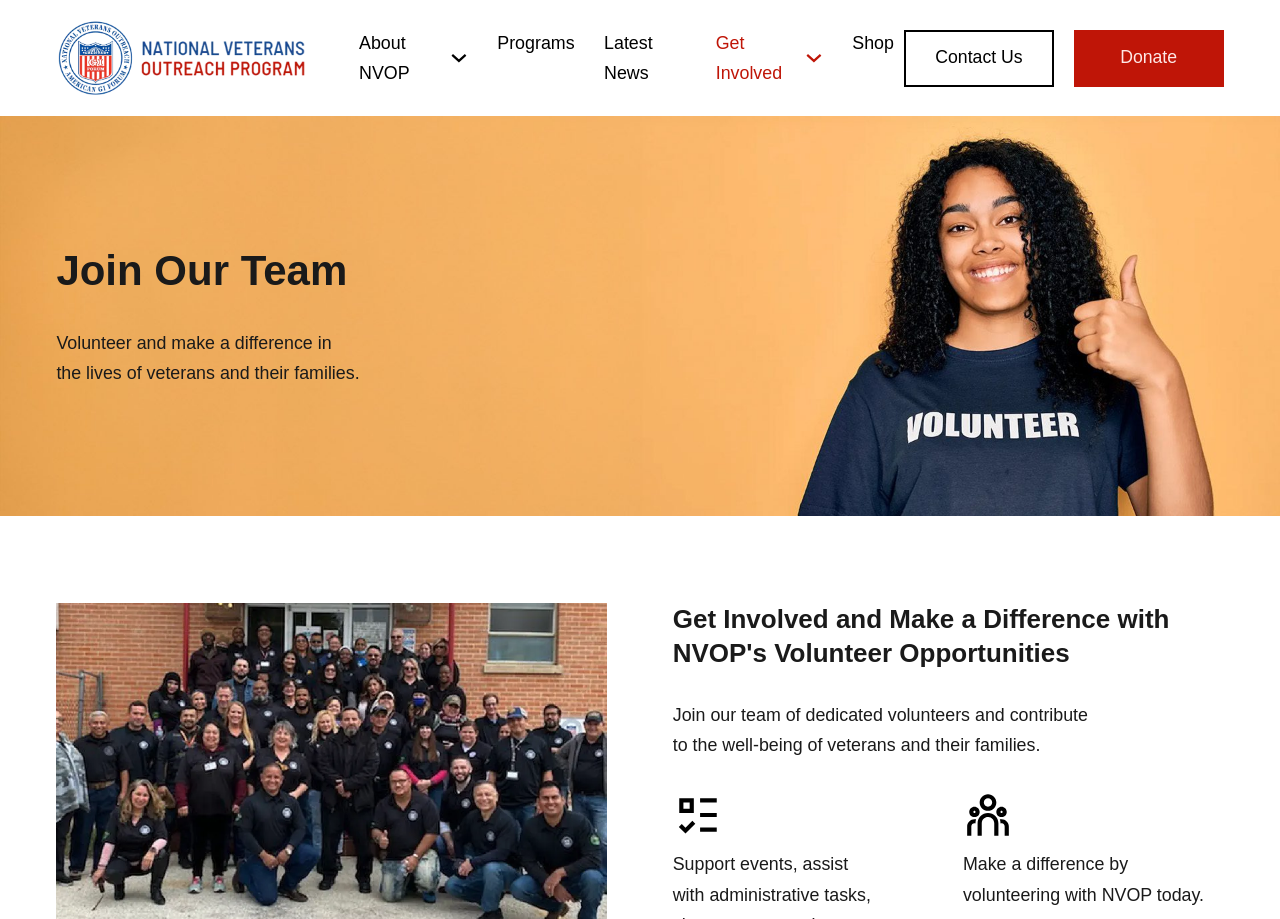What type of people does NVOP support?
Provide a fully detailed and comprehensive answer to the question.

The static text 'Volunteer and make a difference in the lives of veterans and their families.' and 'contribute to the well-being of veterans and their families.' suggests that NVOP supports veterans and their families.